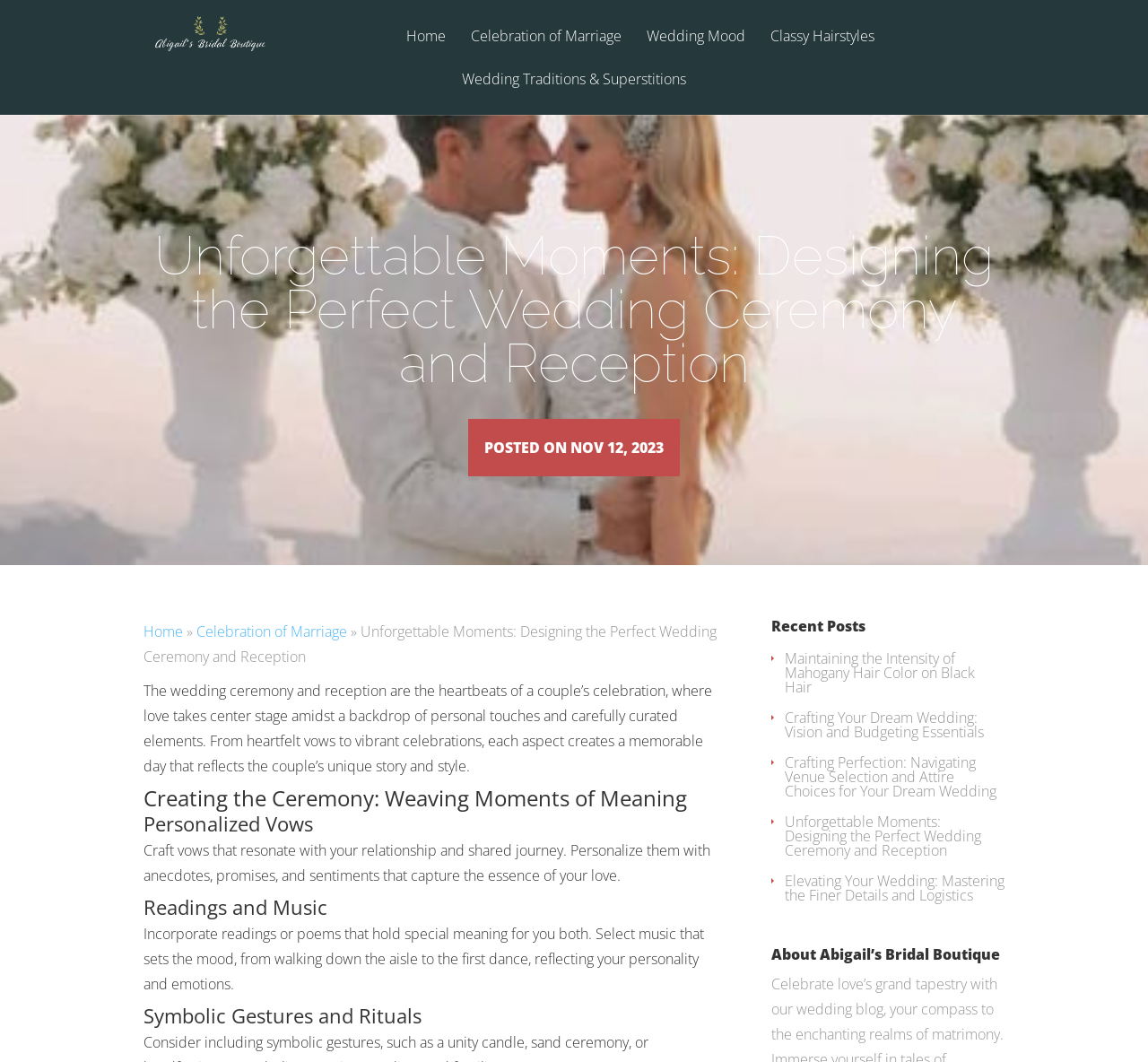Determine the bounding box for the UI element described here: "Celebration of Marriage".

[0.401, 0.027, 0.551, 0.068]